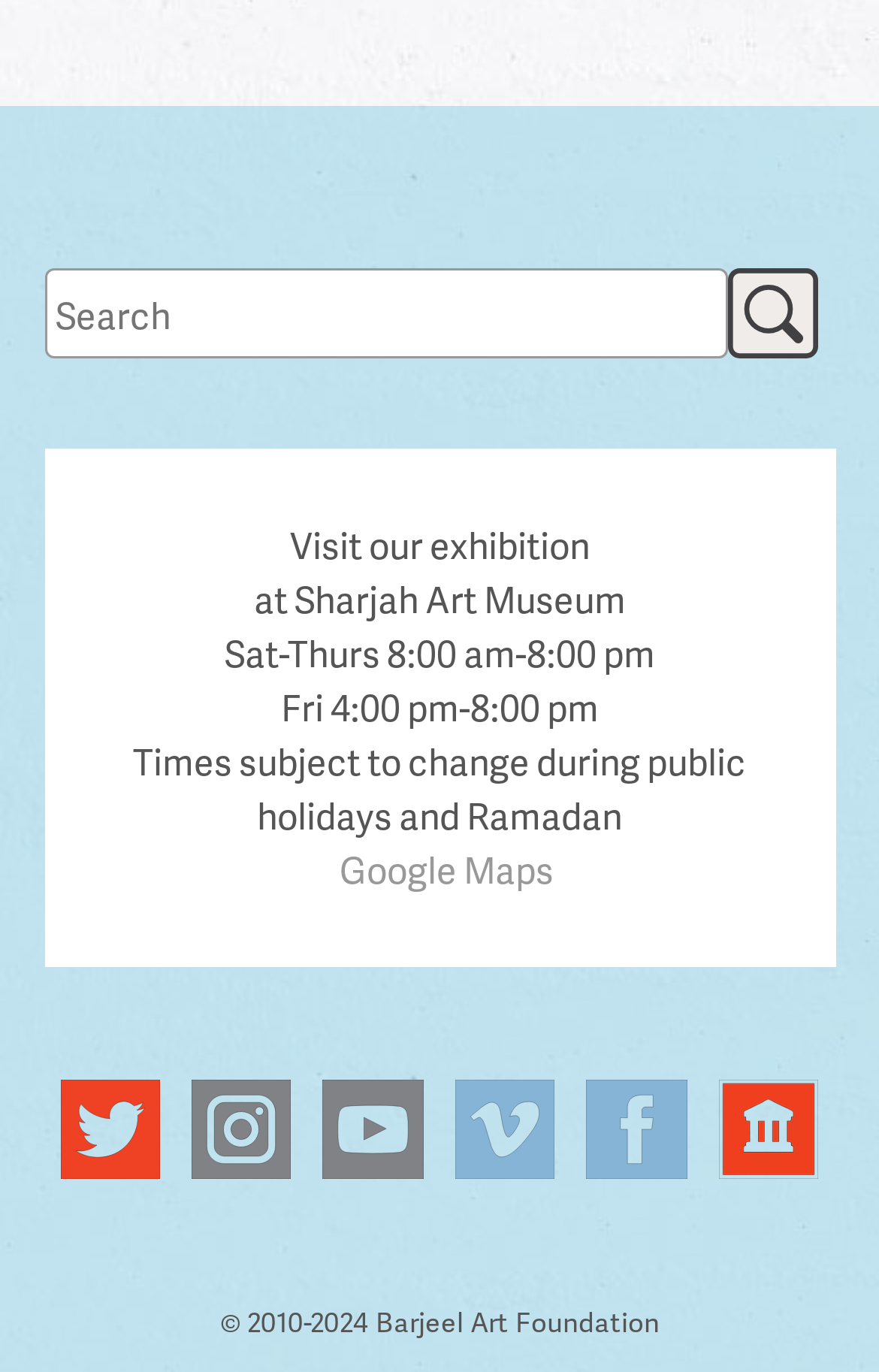What is the search button's function?
By examining the image, provide a one-word or phrase answer.

Search